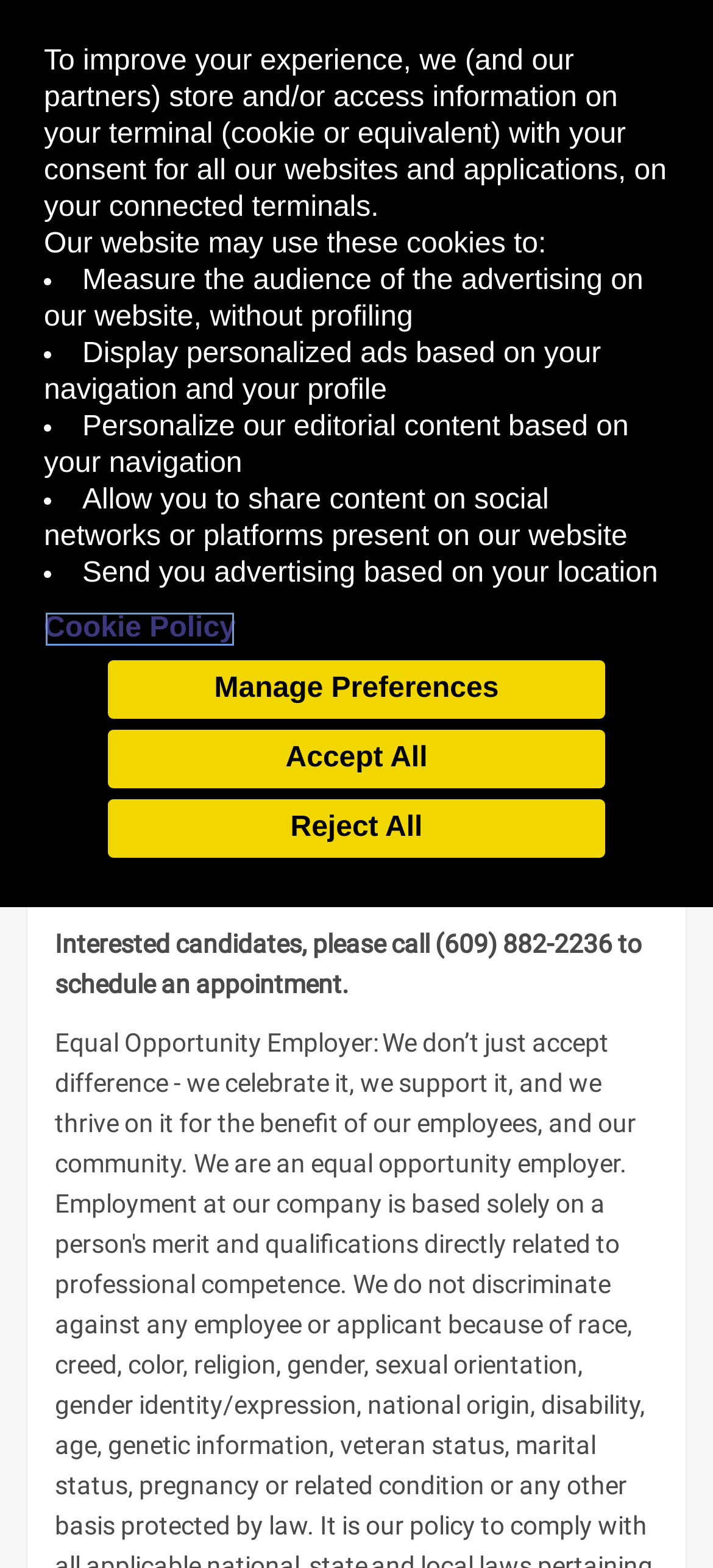What is the job title?
From the image, respond using a single word or phrase.

Driver